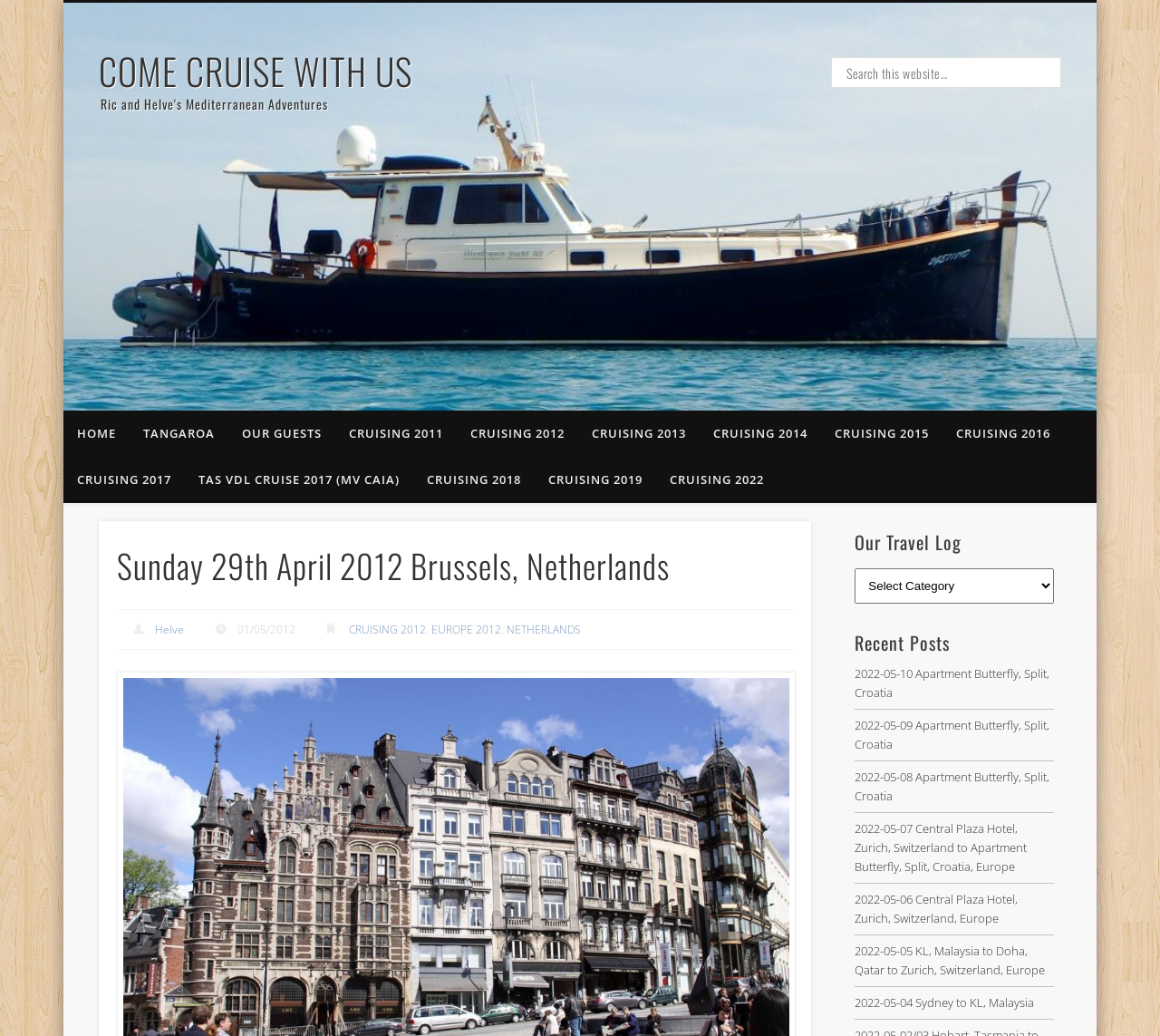Please give a one-word or short phrase response to the following question: 
What is the purpose of the search box?

Search this website